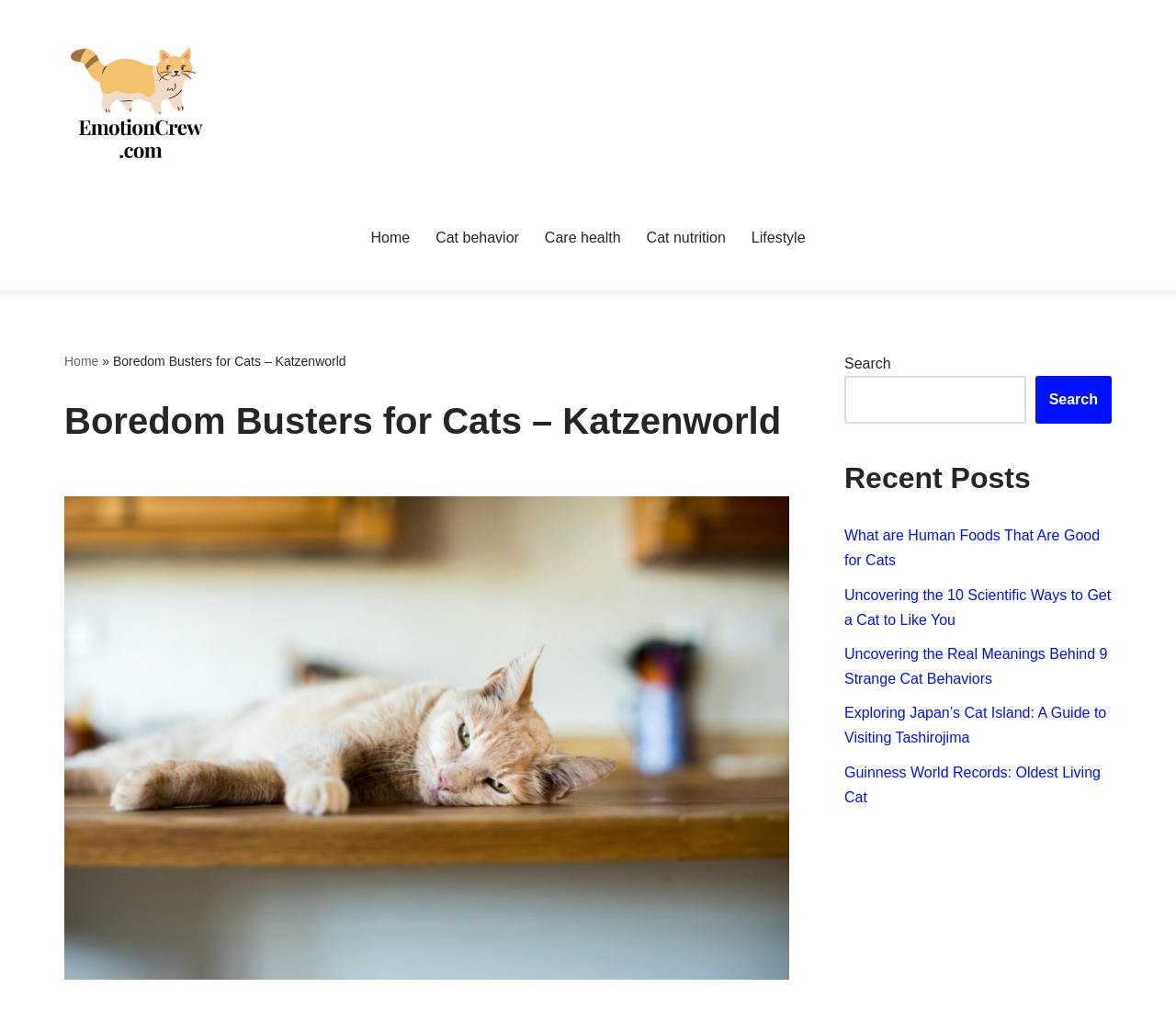How many recent posts are displayed on the webpage?
Using the picture, provide a one-word or short phrase answer.

5